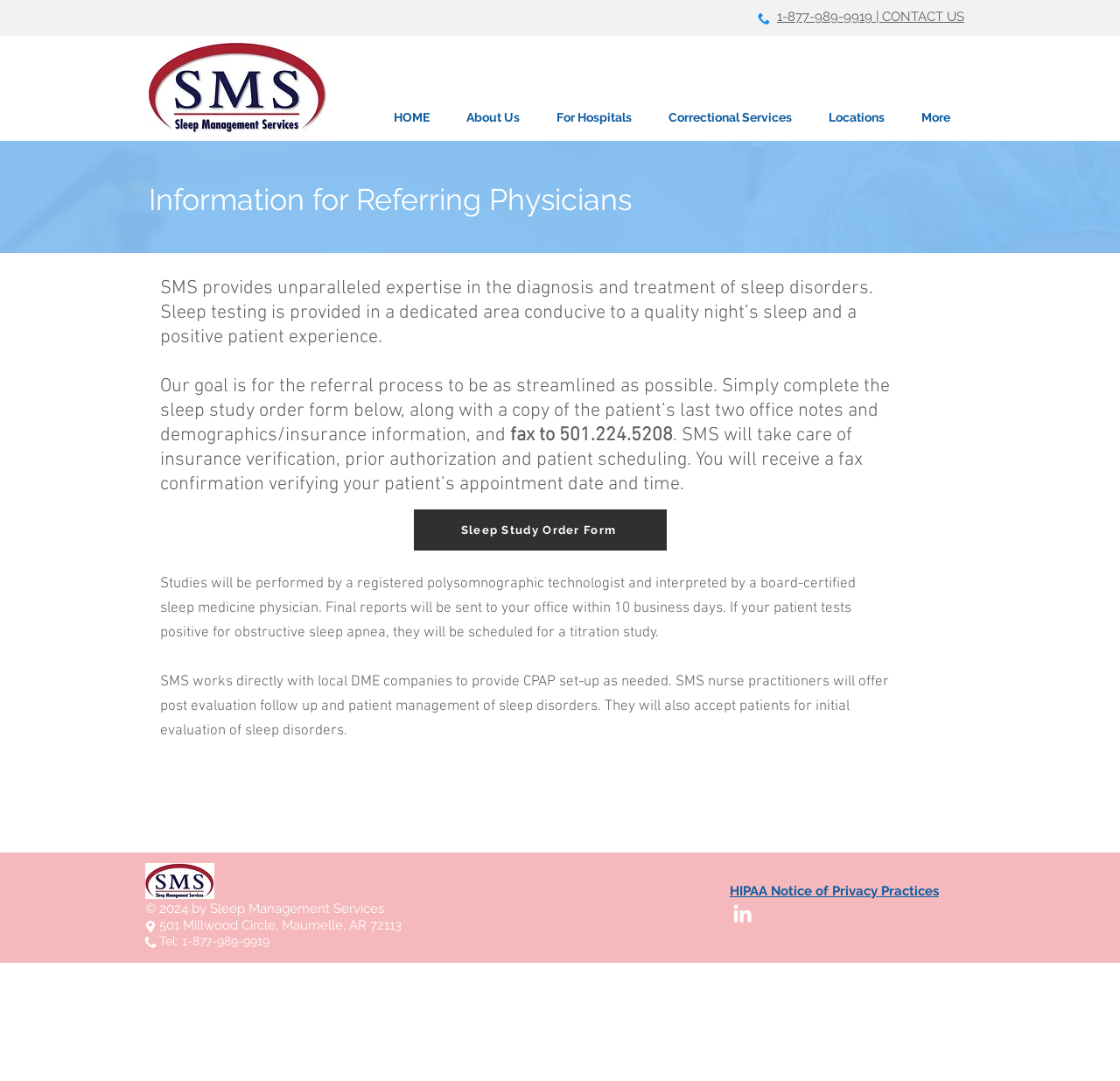Find the bounding box coordinates of the UI element according to this description: "Sleep Study Order Form".

[0.37, 0.471, 0.595, 0.509]